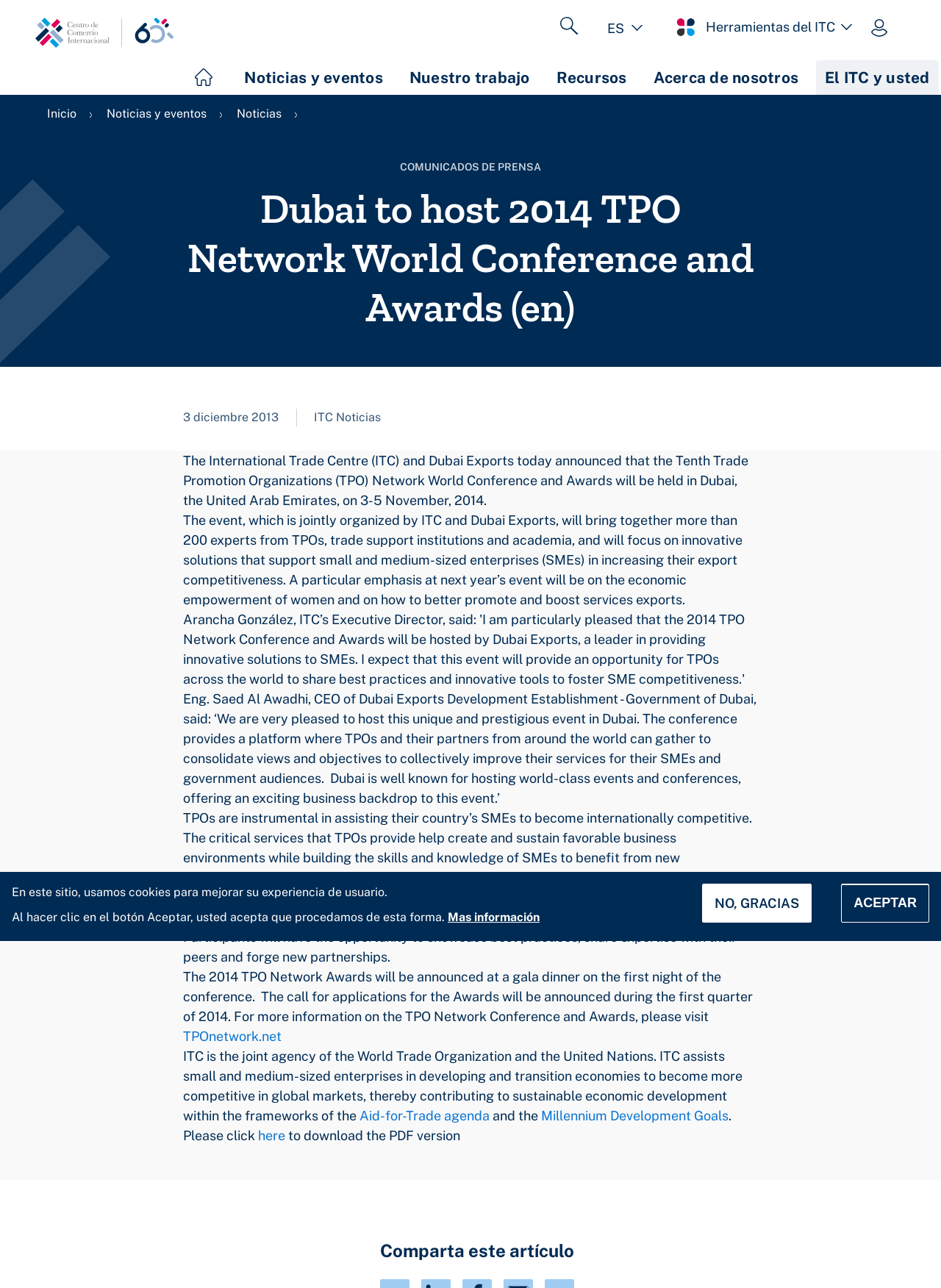Select the bounding box coordinates of the element I need to click to carry out the following instruction: "Click the 'Inicio' link".

[0.038, 0.0, 0.192, 0.074]